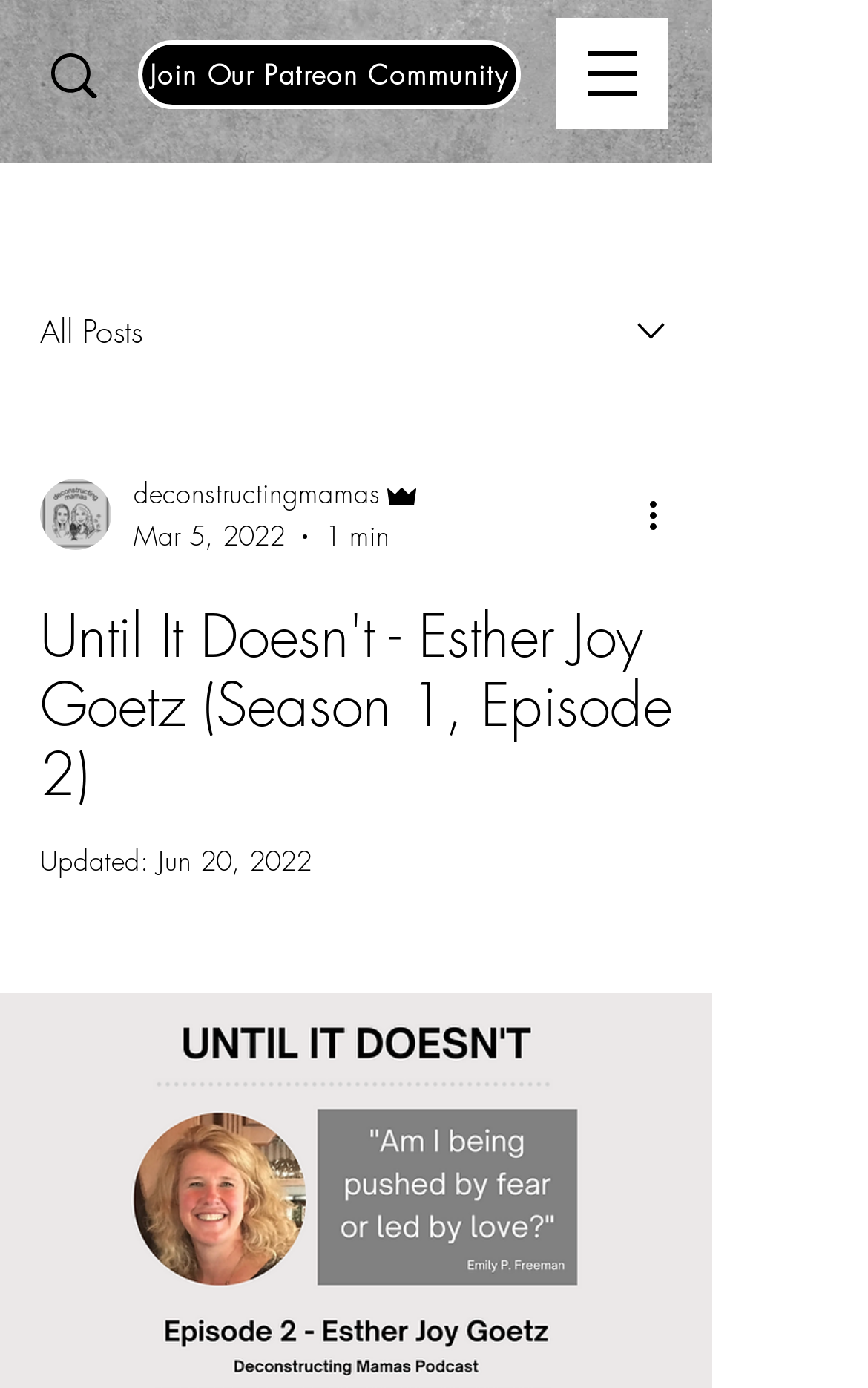What is the type of content on this webpage?
Based on the image, provide a one-word or brief-phrase response.

Podcast